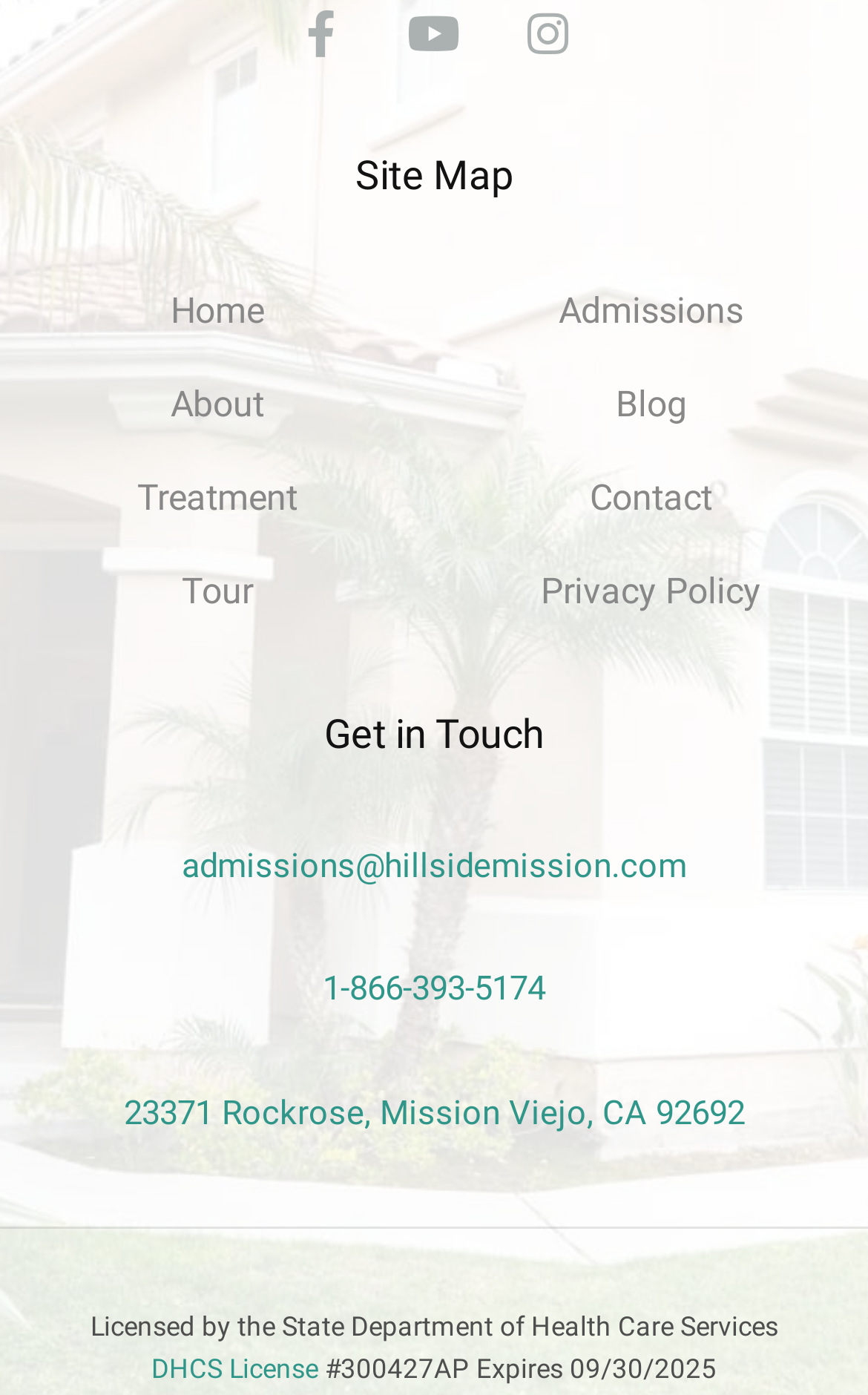Please indicate the bounding box coordinates of the element's region to be clicked to achieve the instruction: "Get in Touch". Provide the coordinates as four float numbers between 0 and 1, i.e., [left, top, right, bottom].

[0.373, 0.507, 0.627, 0.545]